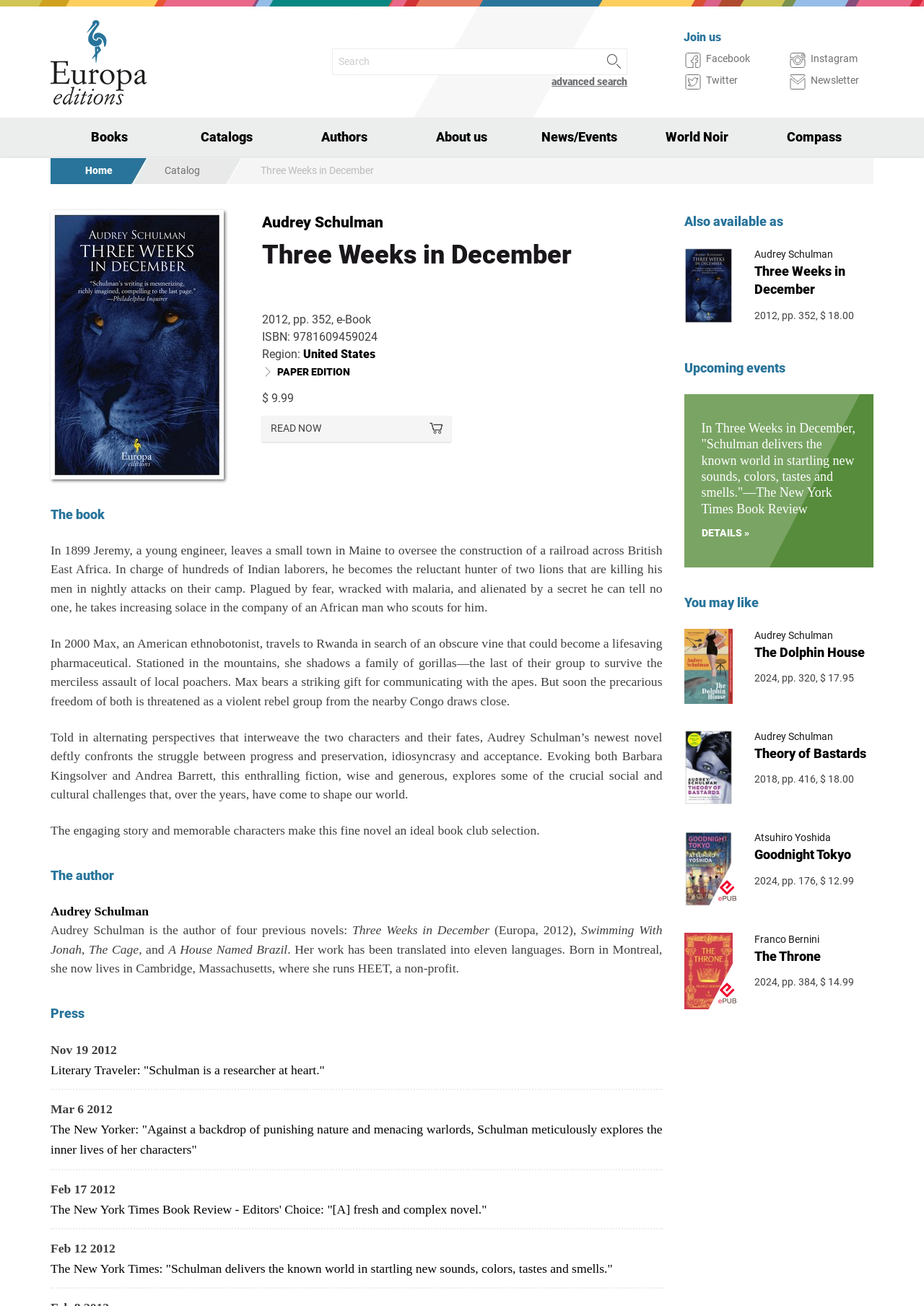What is the title of the book?
Offer a detailed and exhaustive answer to the question.

The title of the book can be found in the heading element with the text 'Three Weeks in December' which is located at the top of the webpage, below the navigation menu.